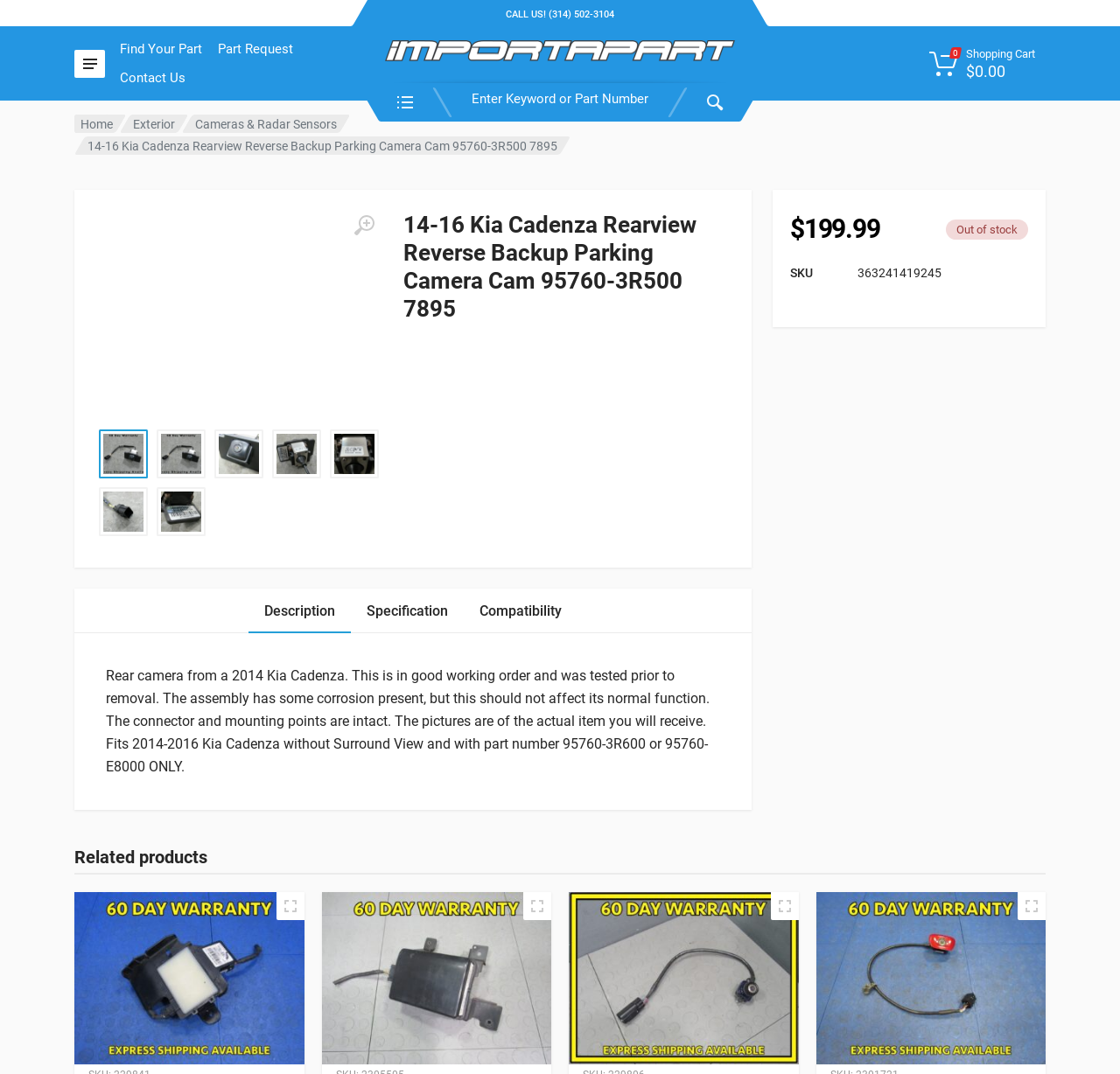Give a detailed explanation of the elements present on the webpage.

This webpage is about a product, specifically a rearview reverse backup parking camera for a 2014-2016 Kia Cadenza. At the top left, there is a button and an image, followed by three links: "Find Your Part", "Part Request", and "Contact Us". Below these links, there is a static text "CALL US! (314) 502-3104" and a link "Importapart" with an image. 

To the right of these elements, there is a search bar with a combobox and two buttons. Below the search bar, there is a link "0 Shopping Cart $0.00" with an image. 

On the left side of the page, there are several links: "Home", "Exterior", "Cameras & Radar Sensors", and a heading with the product title. Below the product title, there is a button and an image. 

In the main content area, there is a large image of the product, followed by a heading with the product title again, and a static text describing the product price, "$199.99", and its availability, "Out of stock". 

Below the product information, there is a table with a single row, displaying the product's SKU. 

Next, there is a tab list with three tabs: "Description", "Specification", and "Compatibility". The "Description" tab is selected by default, and it displays a static text describing the product in detail. 

At the bottom of the page, there is a heading "Related products" and four buttons with links, each with a "Quick View" button and an image.